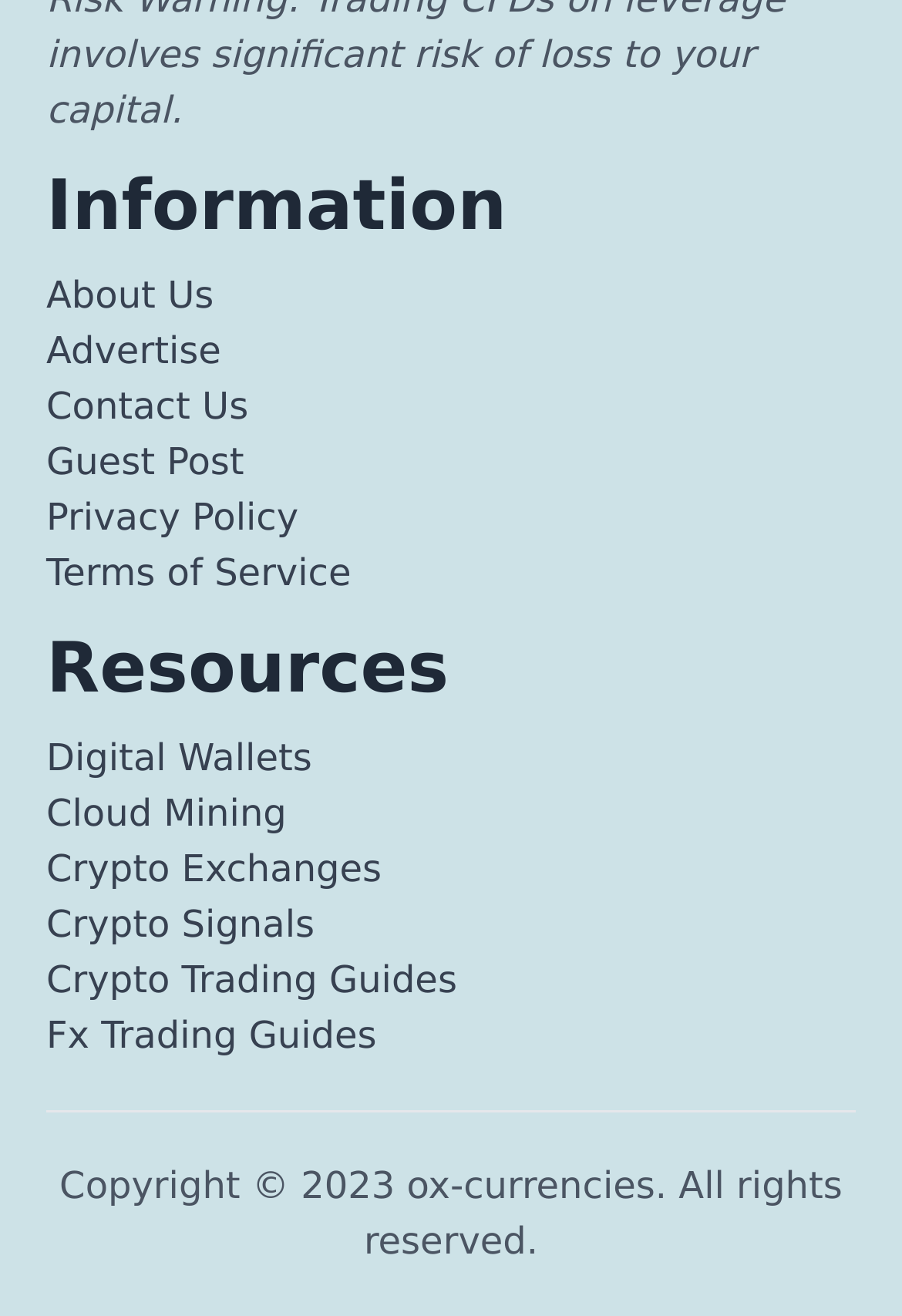Please determine the bounding box coordinates of the clickable area required to carry out the following instruction: "Check Copyright information". The coordinates must be four float numbers between 0 and 1, represented as [left, top, right, bottom].

[0.066, 0.884, 0.934, 0.96]